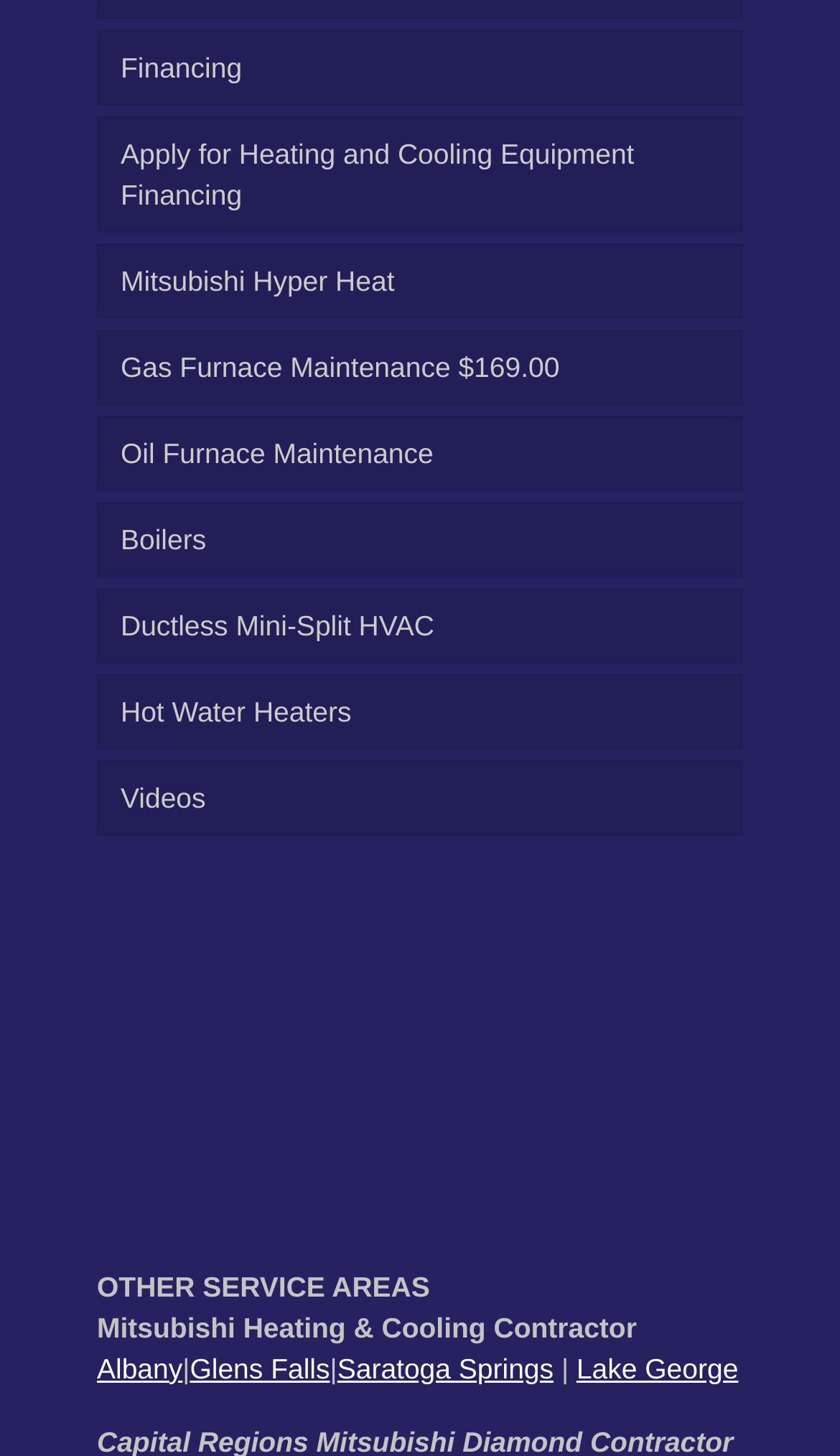Pinpoint the bounding box coordinates of the clickable area needed to execute the instruction: "Click on Financing". The coordinates should be specified as four float numbers between 0 and 1, i.e., [left, top, right, bottom].

[0.115, 0.021, 0.885, 0.073]